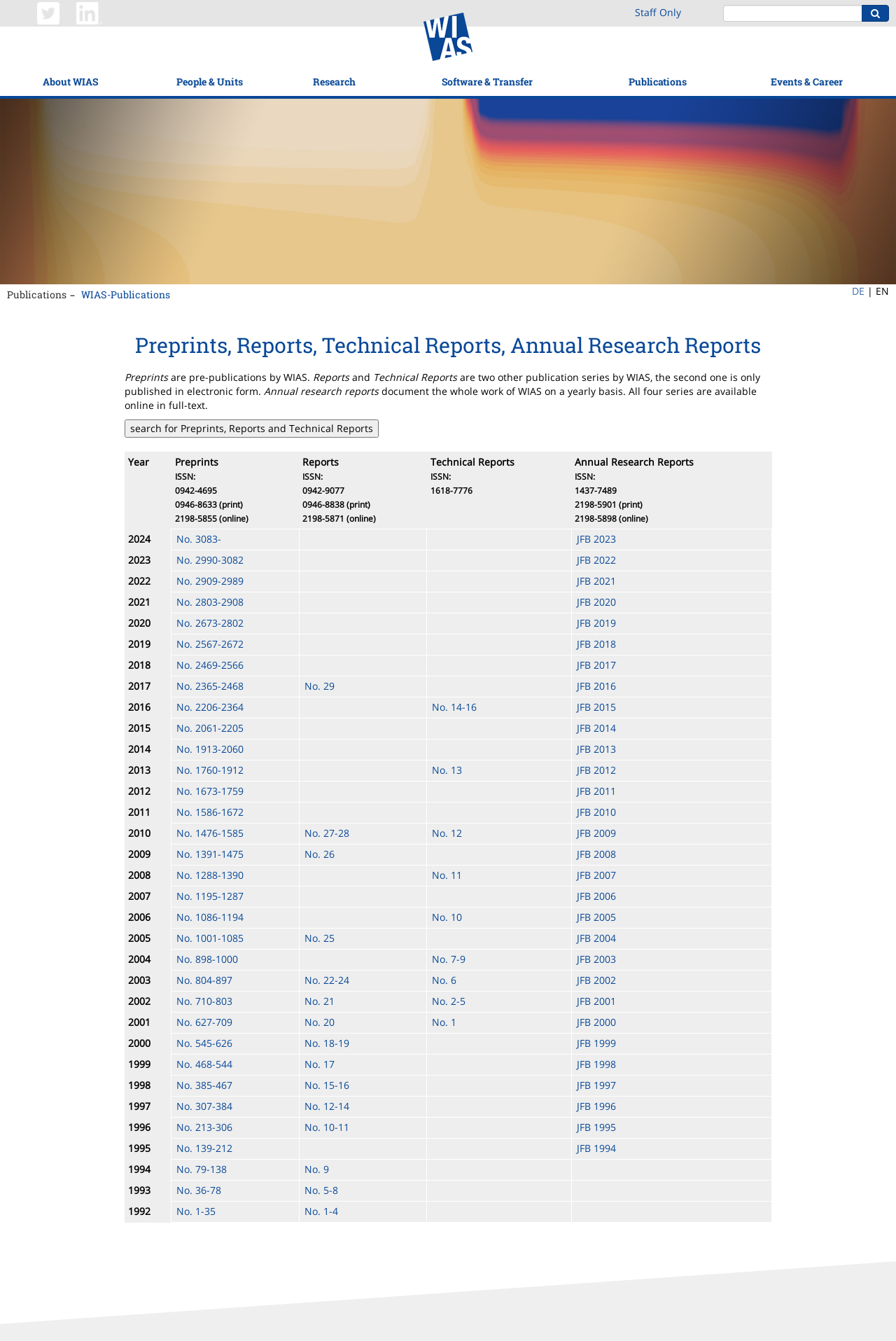Construct a comprehensive description capturing every detail on the webpage.

The webpage is titled "WIAS - publications" and has a navigation menu at the top with several links, including "About WIAS", "People & Units", "Research", "Software & Transfer", "Publications", and "Events & Career". There is also a search bar and a button to switch between German and English languages.

Below the navigation menu, there is a heading that reads "Preprints, Reports, Technical Reports, Annual Research Reports" followed by a brief description of what these publications are. The description explains that preprints, reports, and technical reports are pre-publications by WIAS, while annual research reports document the whole work of WIAS on a yearly basis.

Underneath the description, there is a button to search for preprints, reports, and technical reports. Below the button, there is a table with four columns: "Year", "Preprints", "Reports", and "Technical Reports", and "Annual Research Reports". The table has multiple rows, each representing a year from 2024 to 2020, with links to the corresponding publications.

The table takes up most of the webpage, with the navigation menu and search bar at the top, and the language switch button at the top right corner. There are also several small images scattered throughout the webpage, likely used as icons or logos.